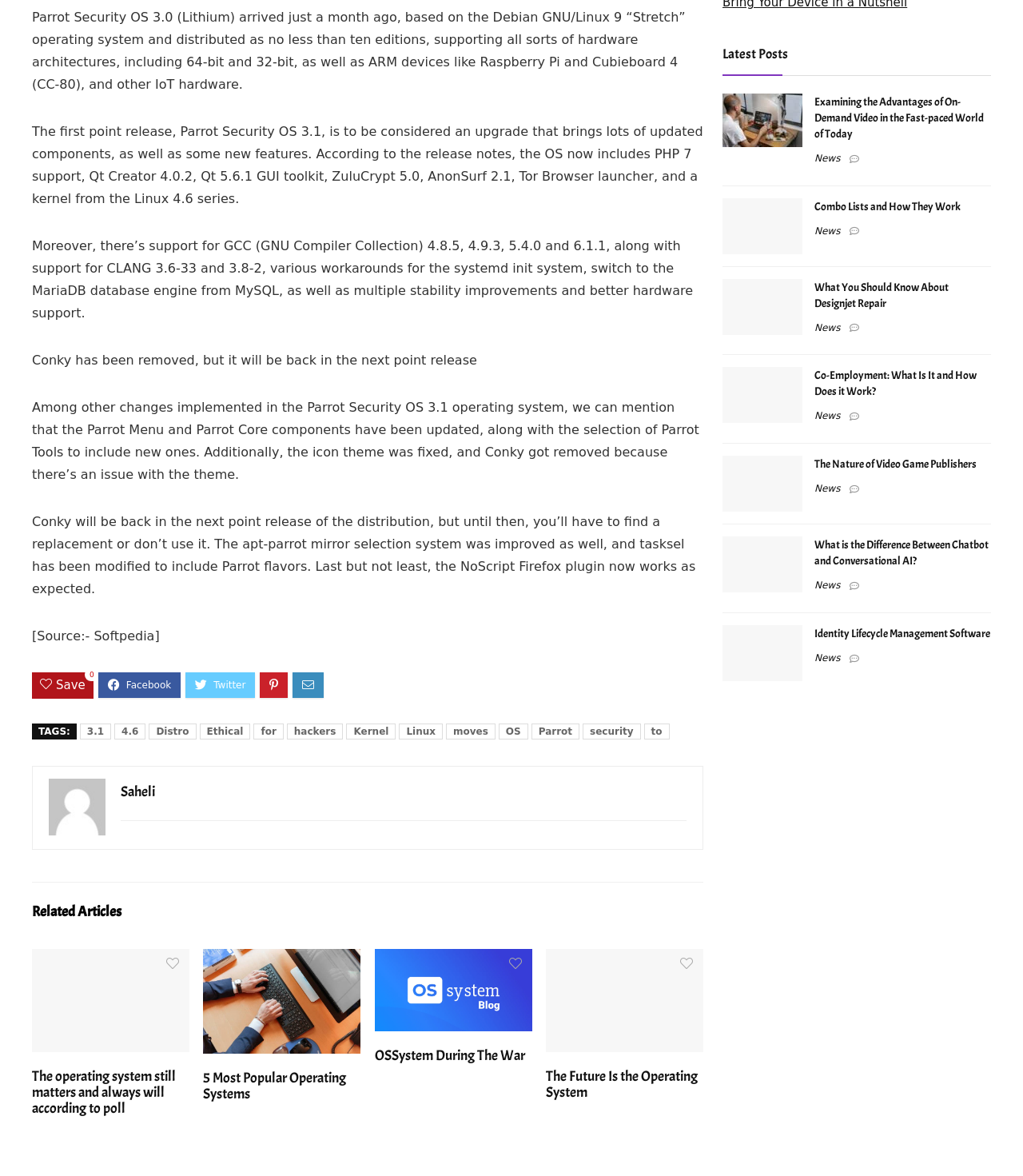Specify the bounding box coordinates (top-left x, top-left y, bottom-right x, bottom-right y) of the UI element in the screenshot that matches this description: 5 Most Popular Operating Systems

[0.199, 0.909, 0.339, 0.937]